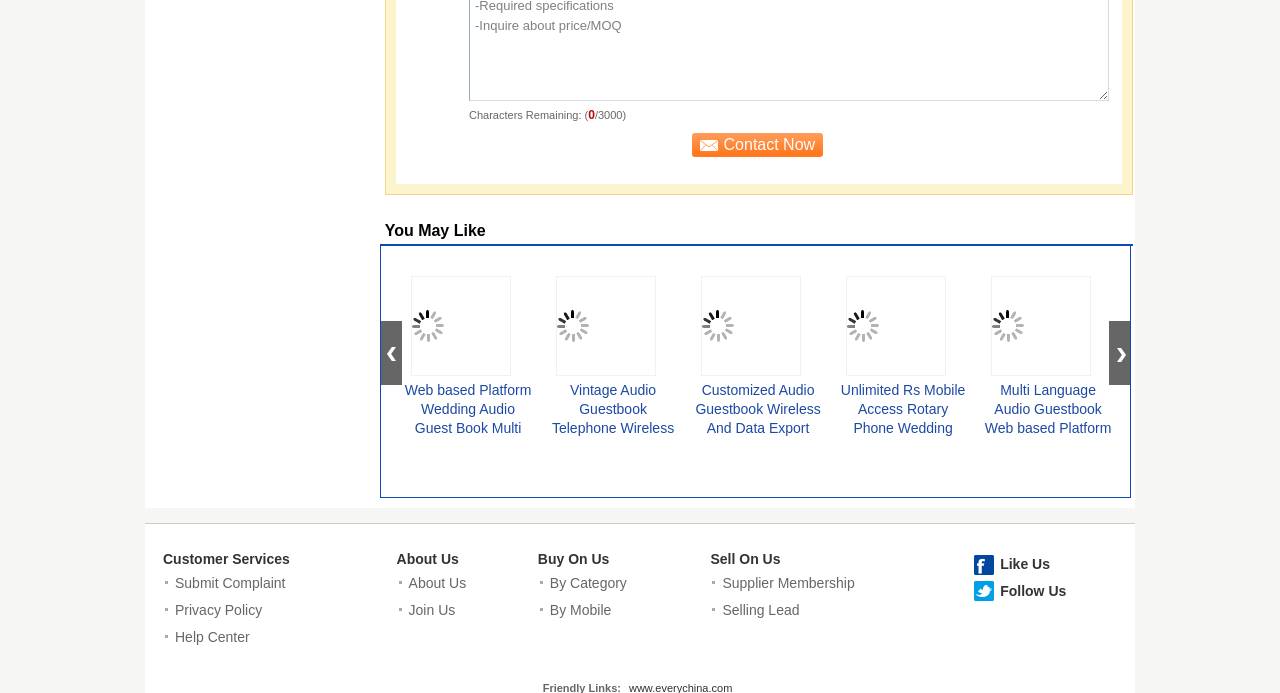Utilize the information from the image to answer the question in detail:
How many links are there in the second LayoutTable?

The second LayoutTable contains two links, one with the text 'Web based Platform Wedding Audio Guest Book Multi language Recorder' and another with the text 'China Web based Platform Wedding Audio Guest Book Multi language Recorder wholesale'.